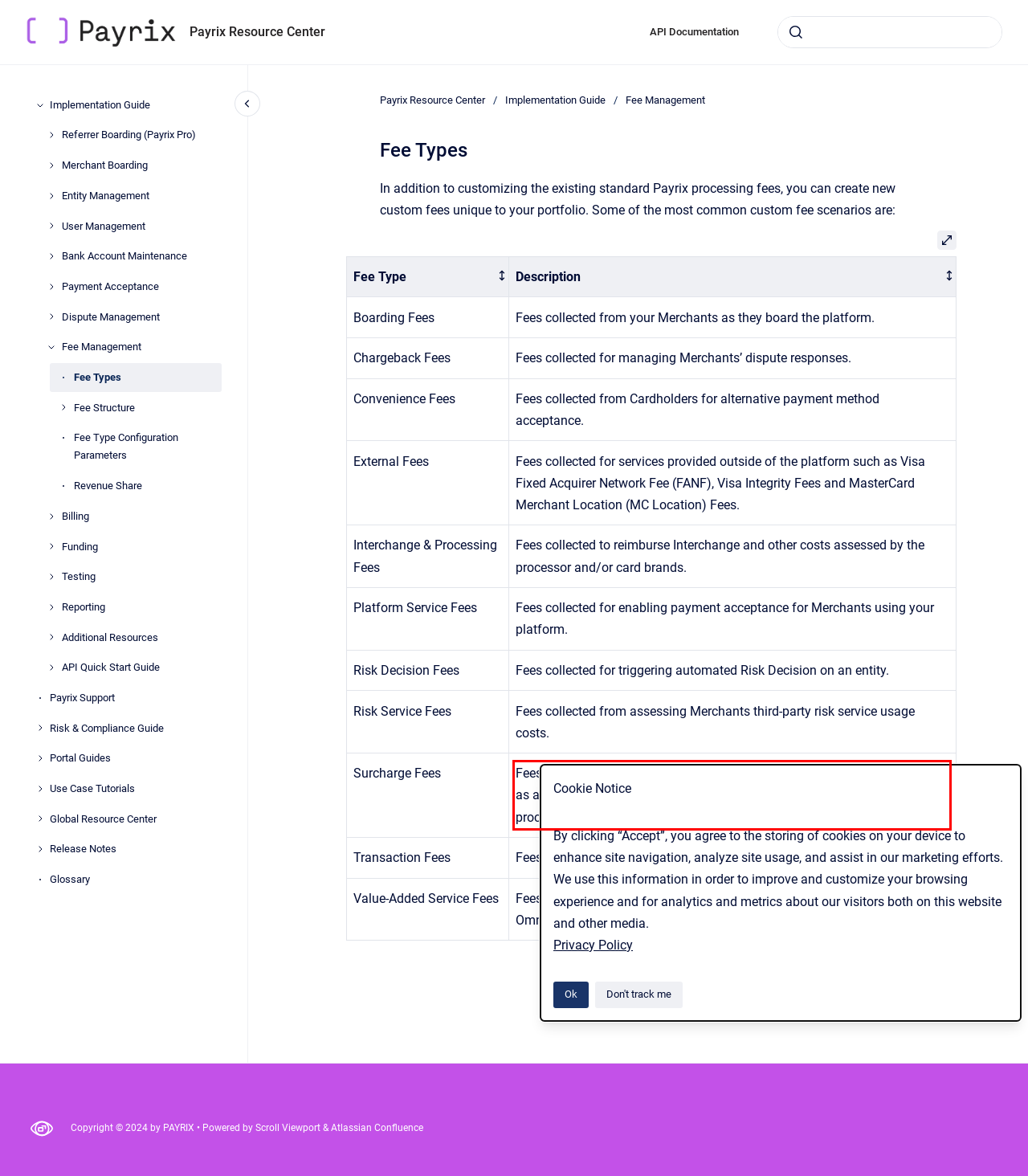Examine the webpage screenshot and use OCR to obtain the text inside the red bounding box.

Fees assessed to credit card transactions by Merchants to their customers as an additional charge to cover specific costs associated with credit card processing.